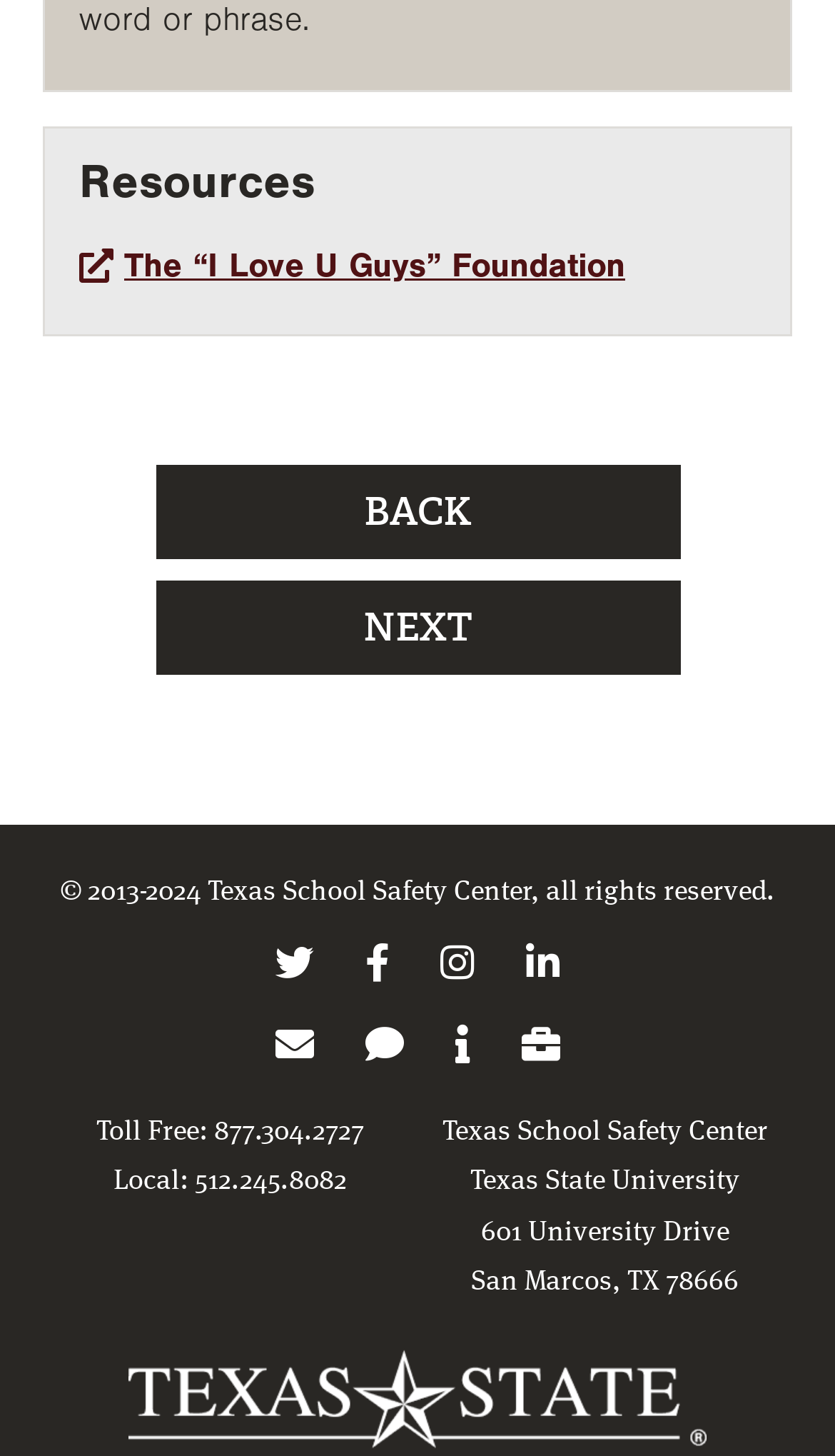Could you locate the bounding box coordinates for the section that should be clicked to accomplish this task: "Go to the about page".

[0.545, 0.713, 0.563, 0.732]